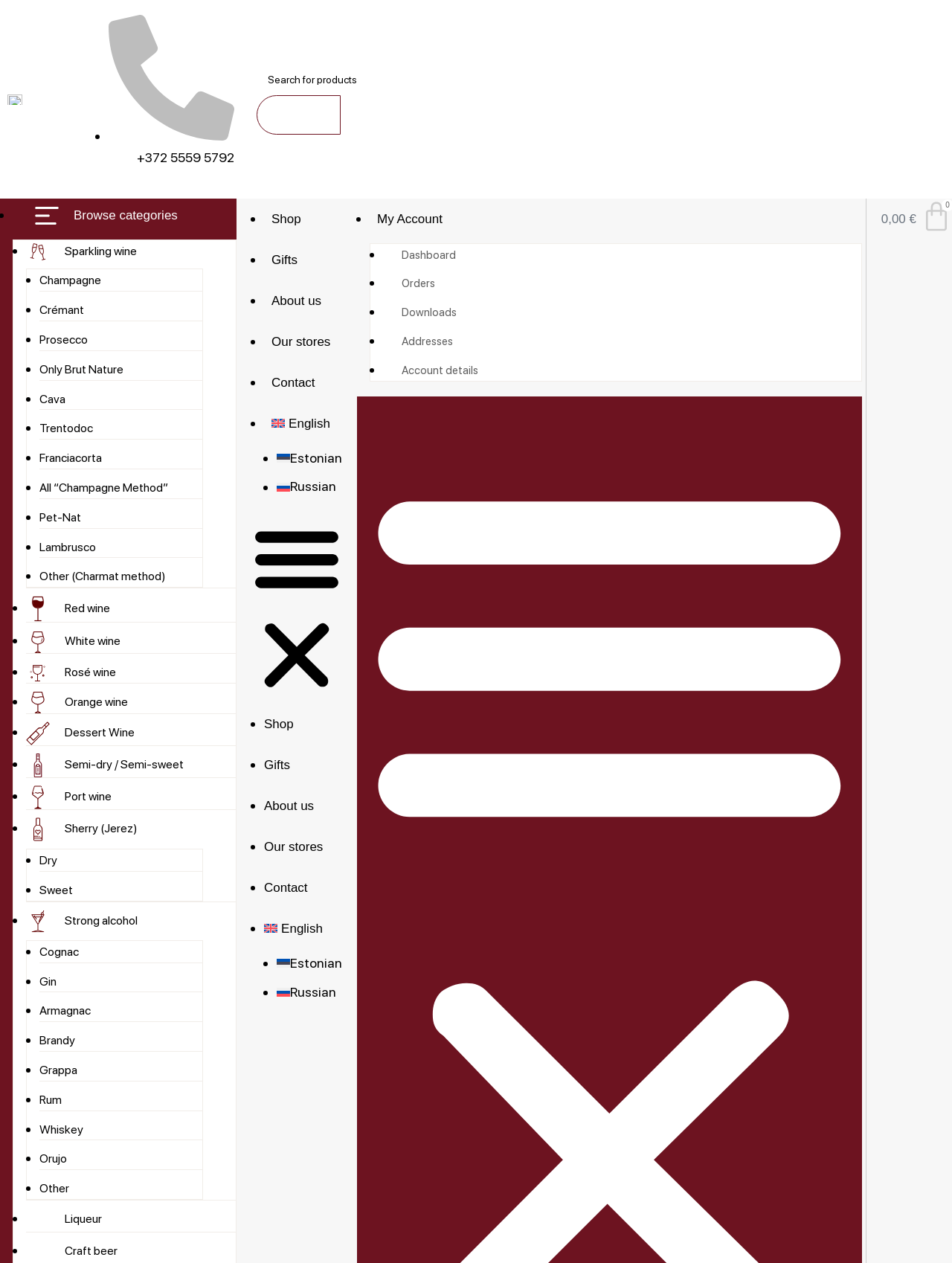Pinpoint the bounding box coordinates for the area that should be clicked to perform the following instruction: "Search this list".

None